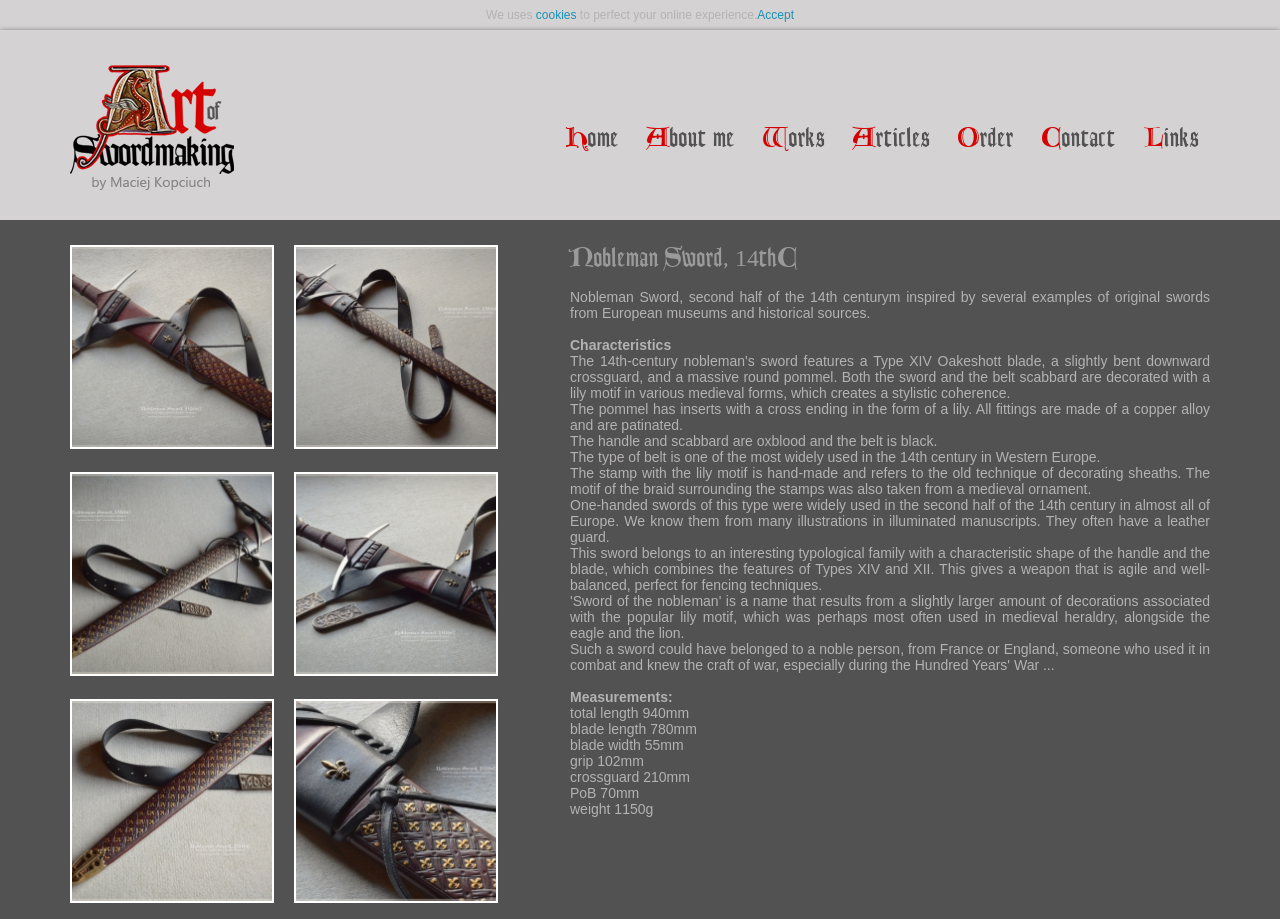Give a one-word or short phrase answer to this question: 
What is the length of the blade?

780mm